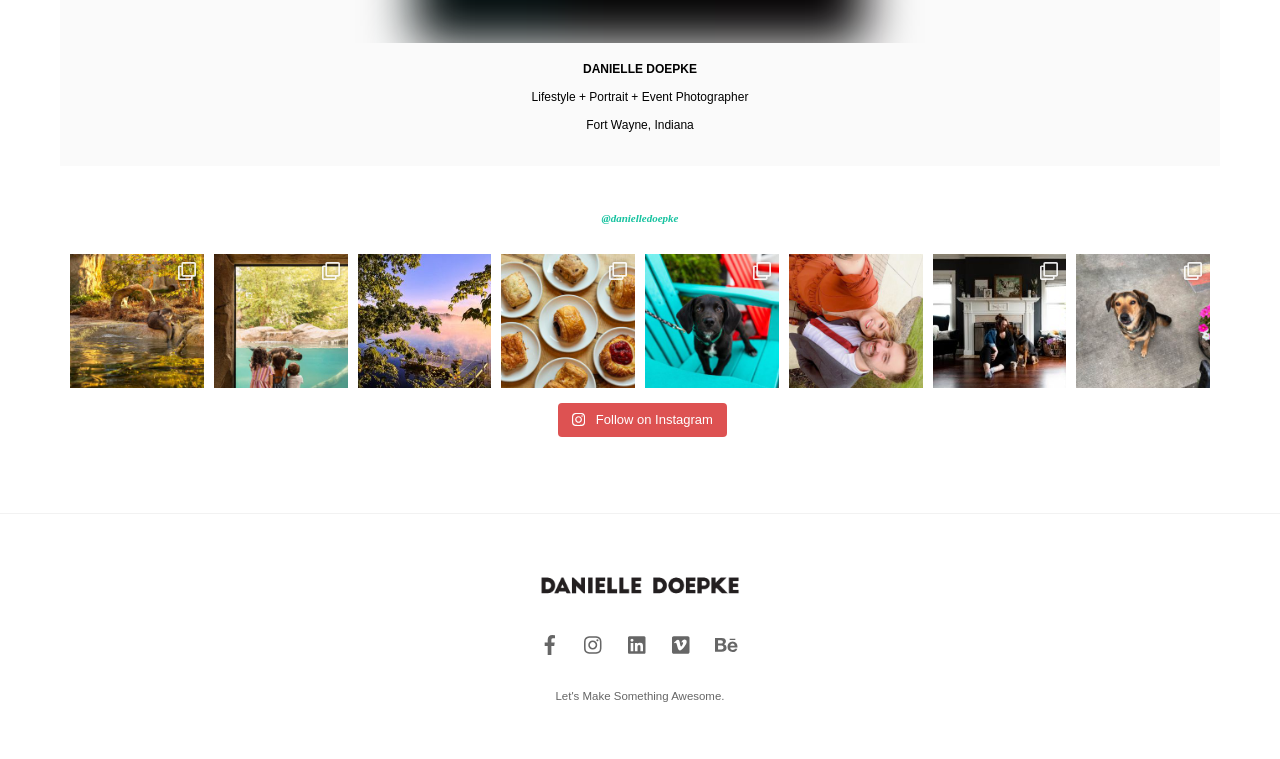Please identify the bounding box coordinates of the clickable area that will fulfill the following instruction: "Visit Danielle Doepke Photography's Facebook page". The coordinates should be in the format of four float numbers between 0 and 1, i.e., [left, top, right, bottom].

[0.414, 0.838, 0.445, 0.857]